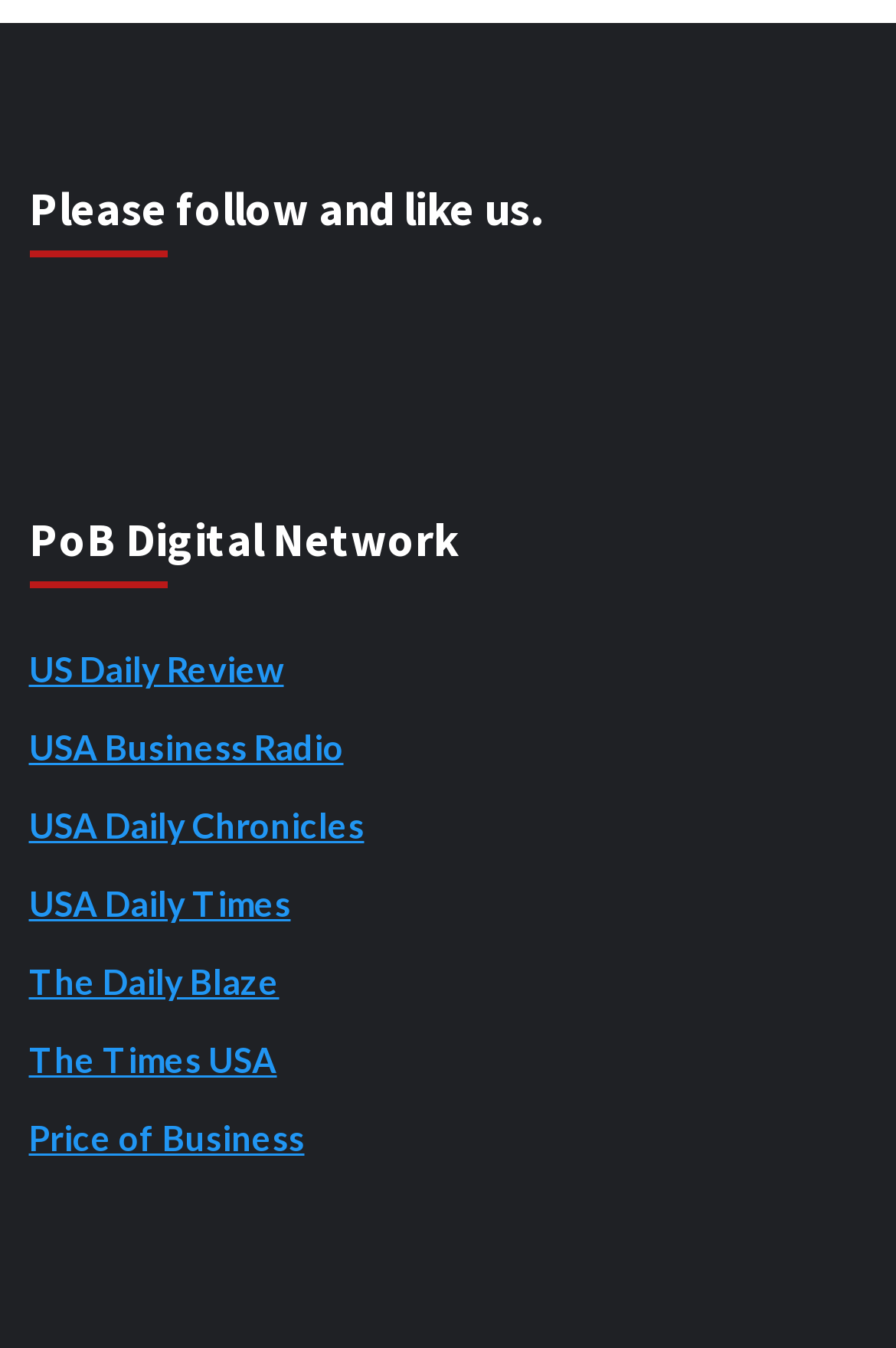What is the first social media platform listed?
From the screenshot, supply a one-word or short-phrase answer.

Facebook